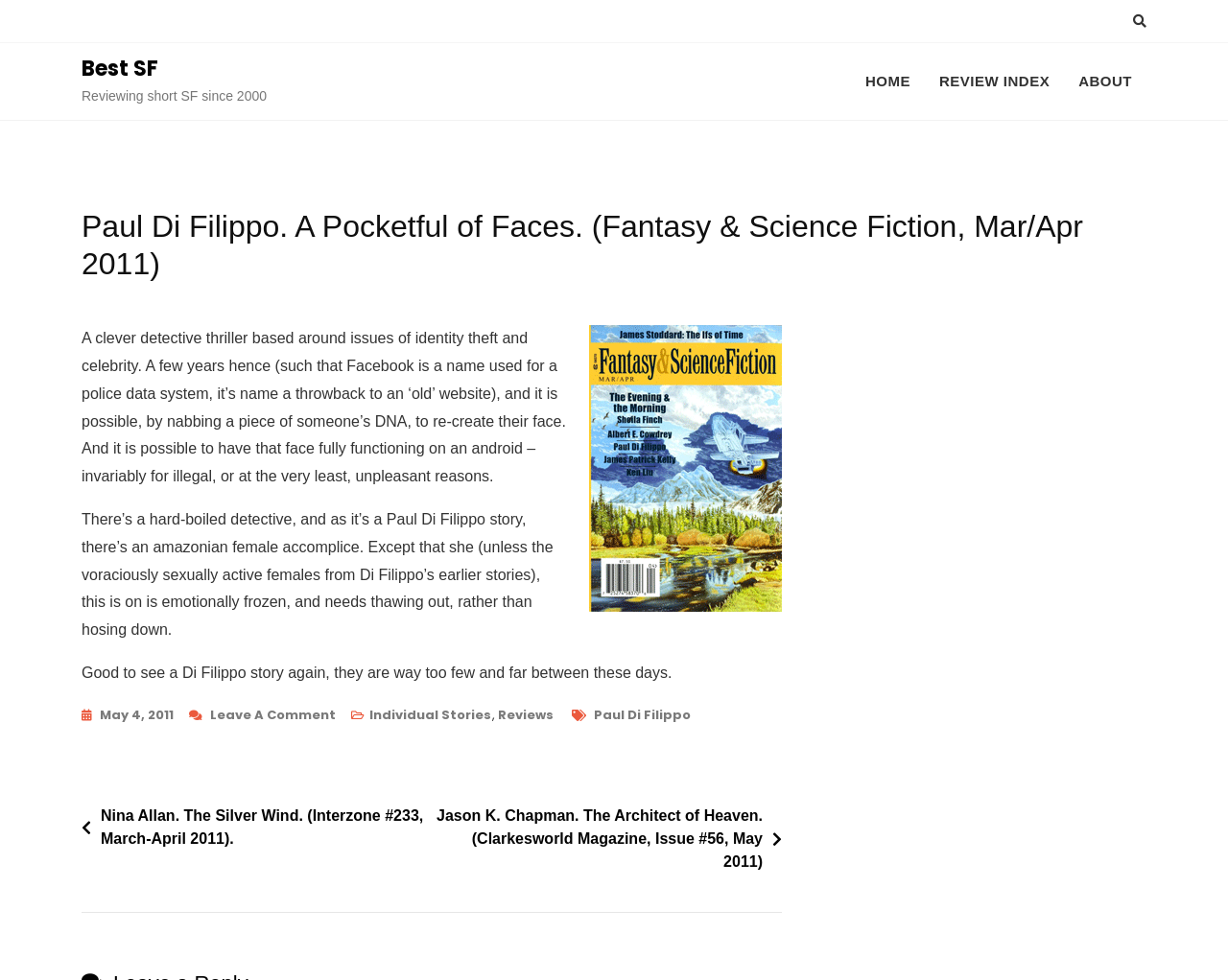Determine the coordinates of the bounding box for the clickable area needed to execute this instruction: "Leave a comment on the article".

[0.154, 0.717, 0.273, 0.742]